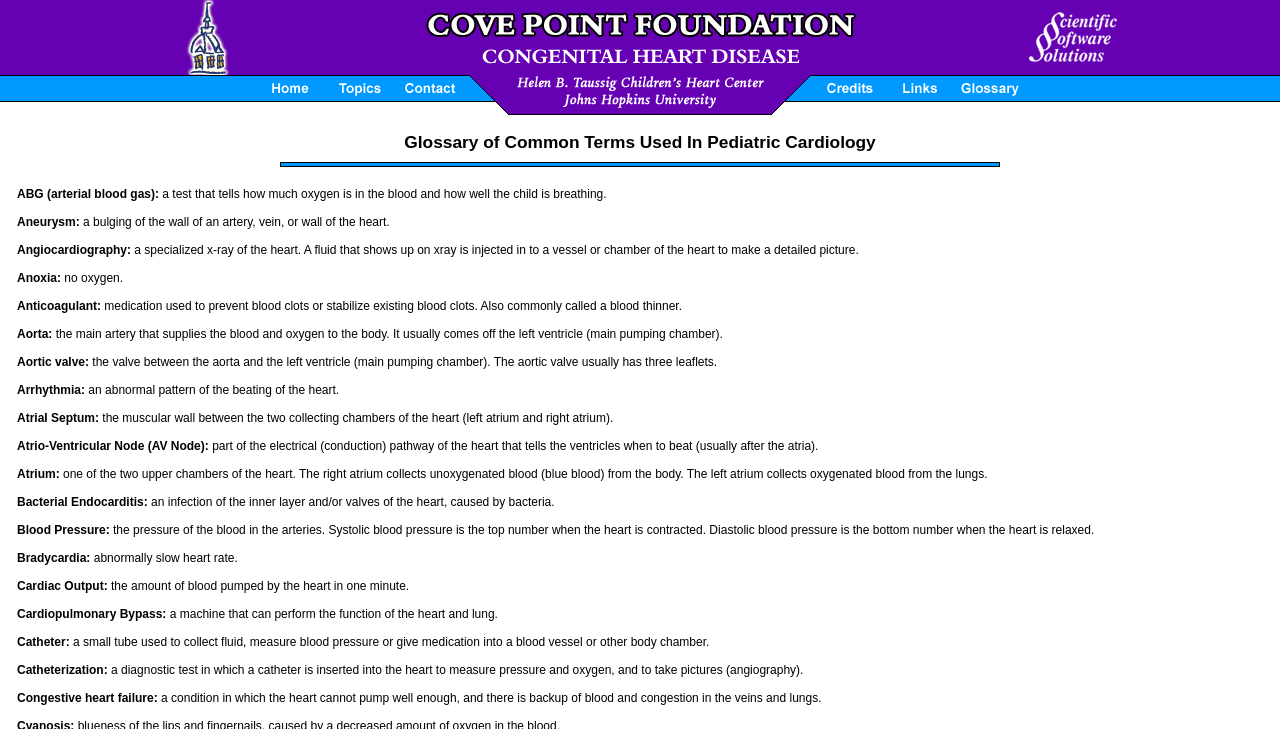What is the function of the Aortic valve?
Please respond to the question with a detailed and well-explained answer.

The function of the Aortic valve is obtained by looking at the static text elements on the webpage, which define the Aortic valve as 'the valve between the aorta and the left ventricle (main pumping chamber). The aortic valve usually has three leaflets.' This suggests that the Aortic valve allows blood to flow from the left ventricle to the aorta.